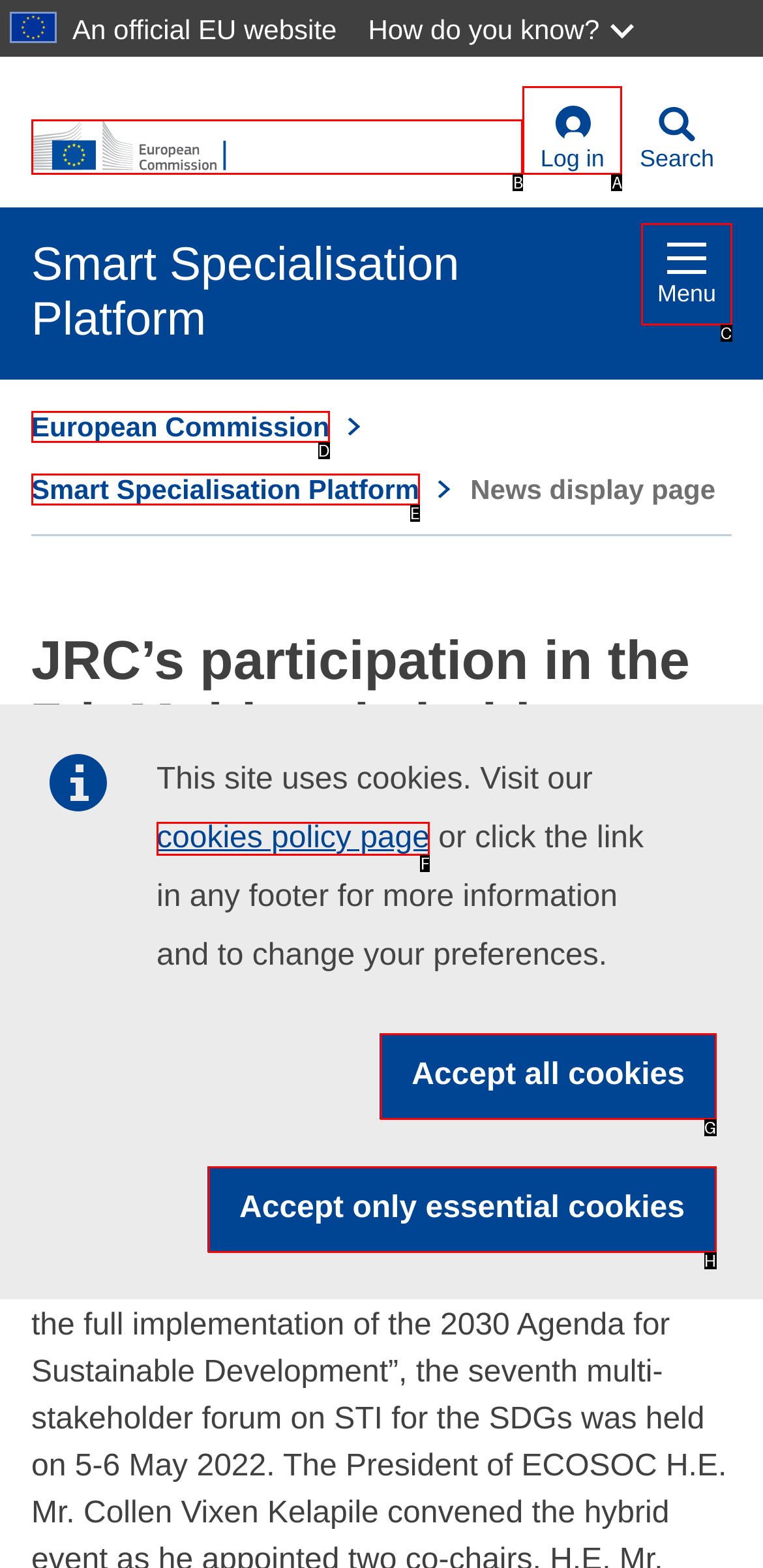Identify the letter of the UI element that corresponds to: parent_node: Log in aria-label="European Commission"
Respond with the letter of the option directly.

B